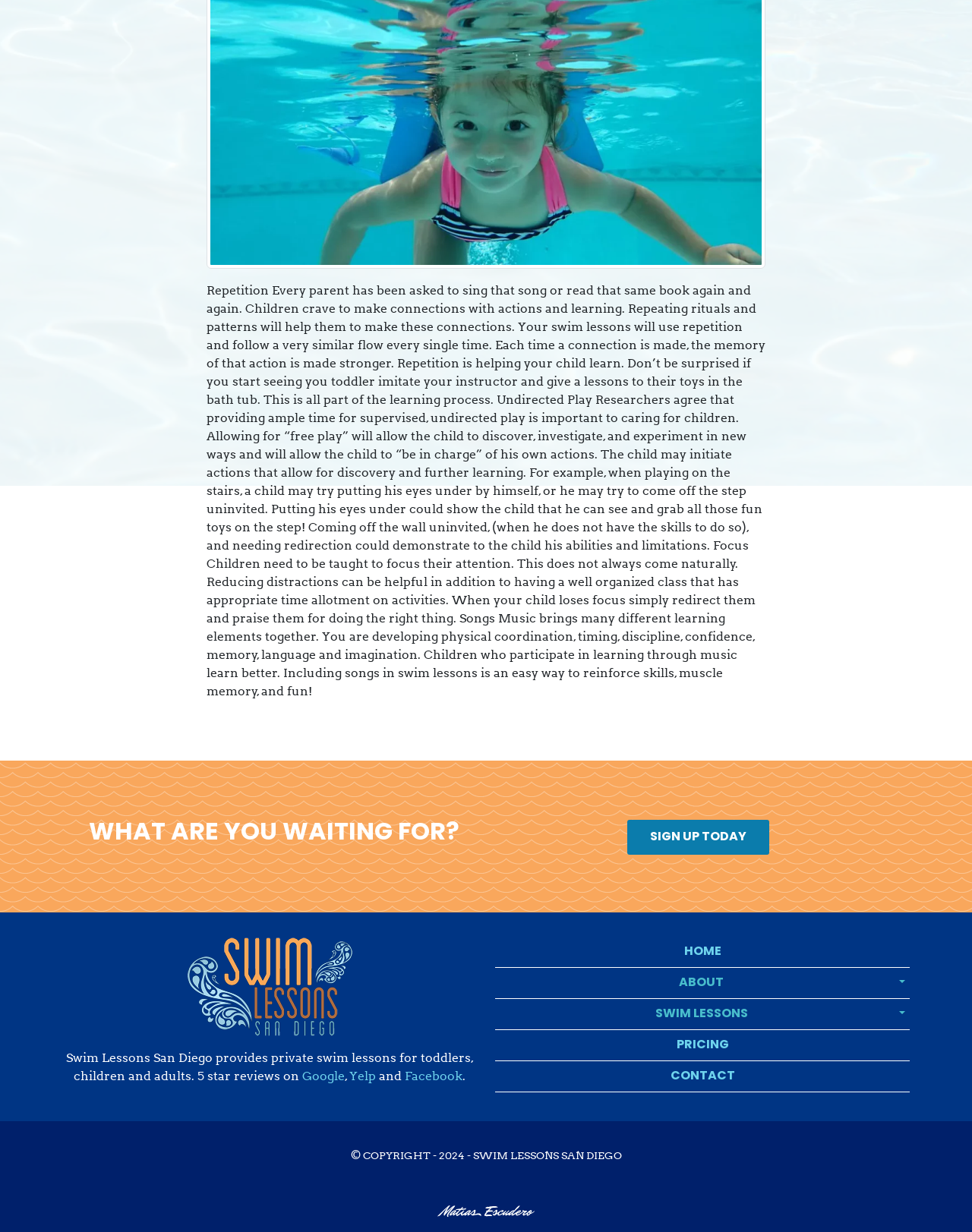Using the element description PRICING, predict the bounding box coordinates for the UI element. Provide the coordinates in (top-left x, top-left y, bottom-right x, bottom-right y) format with values ranging from 0 to 1.

[0.509, 0.836, 0.936, 0.862]